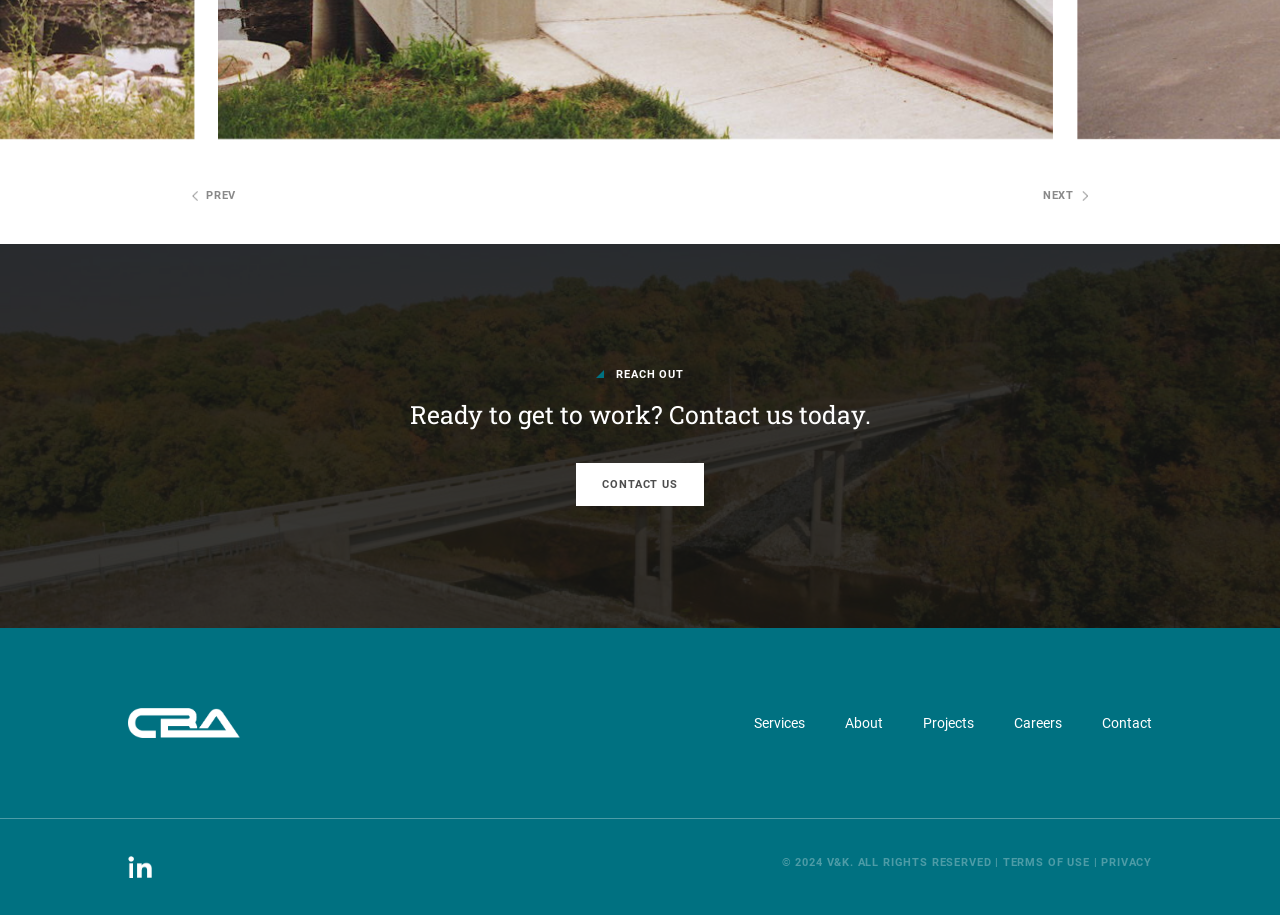Please give the bounding box coordinates of the area that should be clicked to fulfill the following instruction: "go to next page". The coordinates should be in the format of four float numbers from 0 to 1, i.e., [left, top, right, bottom].

[0.815, 0.205, 0.839, 0.223]